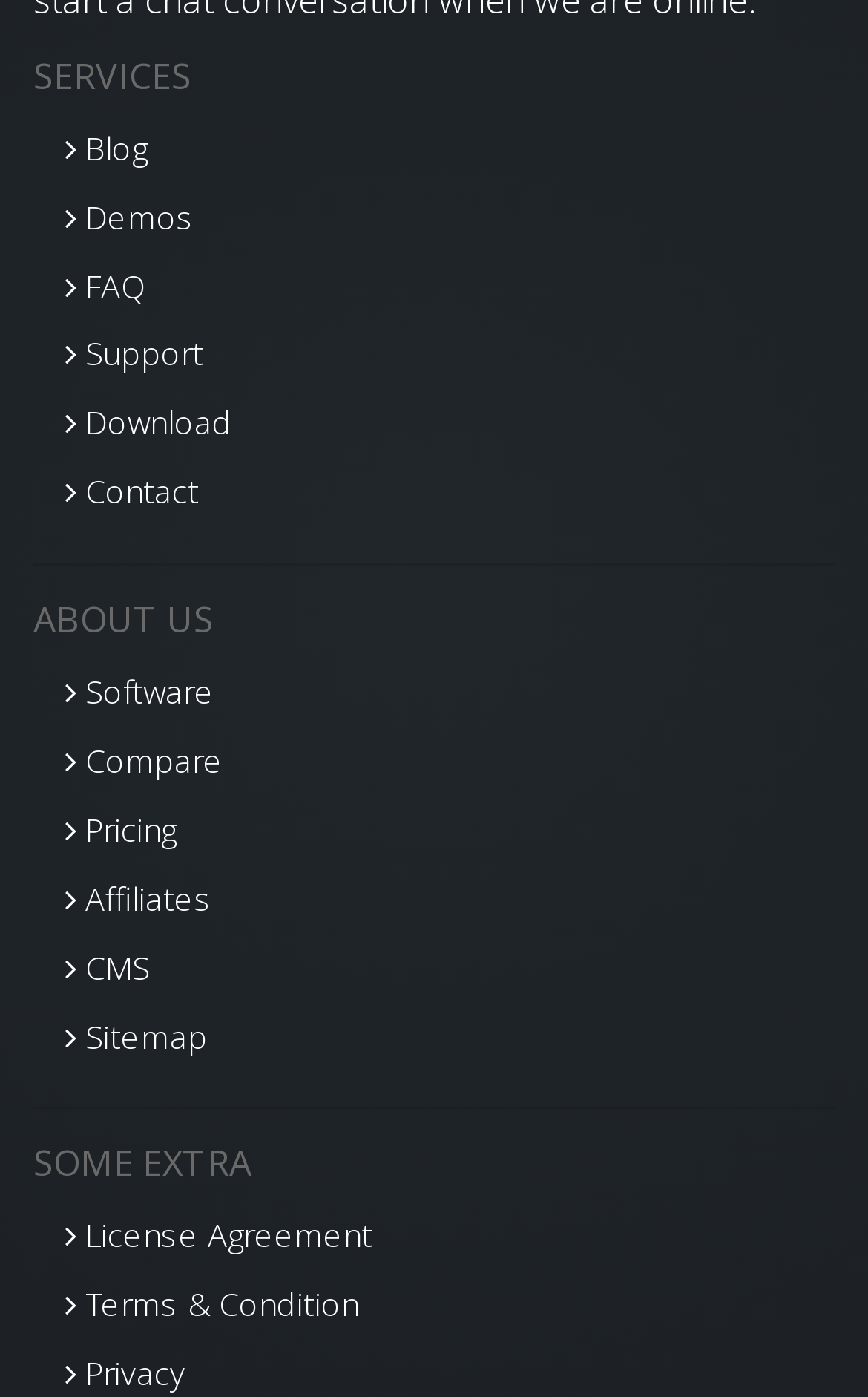Specify the bounding box coordinates for the region that must be clicked to perform the given instruction: "Access demos".

[0.038, 0.131, 0.962, 0.181]